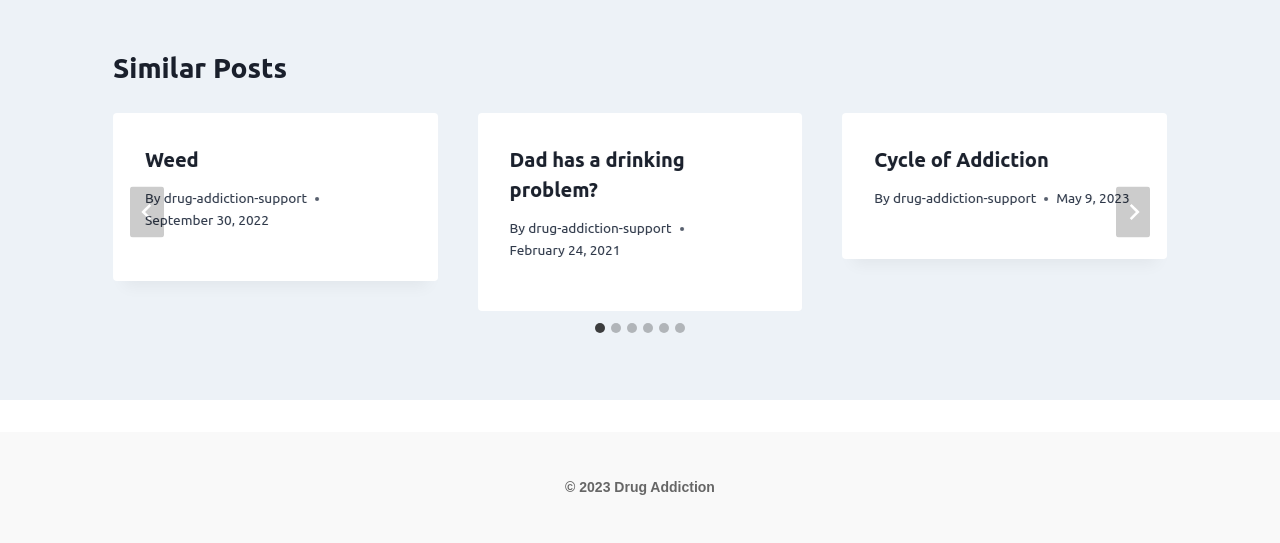What is the title of the first post?
Based on the content of the image, thoroughly explain and answer the question.

I found the first post by looking at the tabpanel with the label '1 of 6' and then finding the heading element inside it, which has the text 'Weed'.